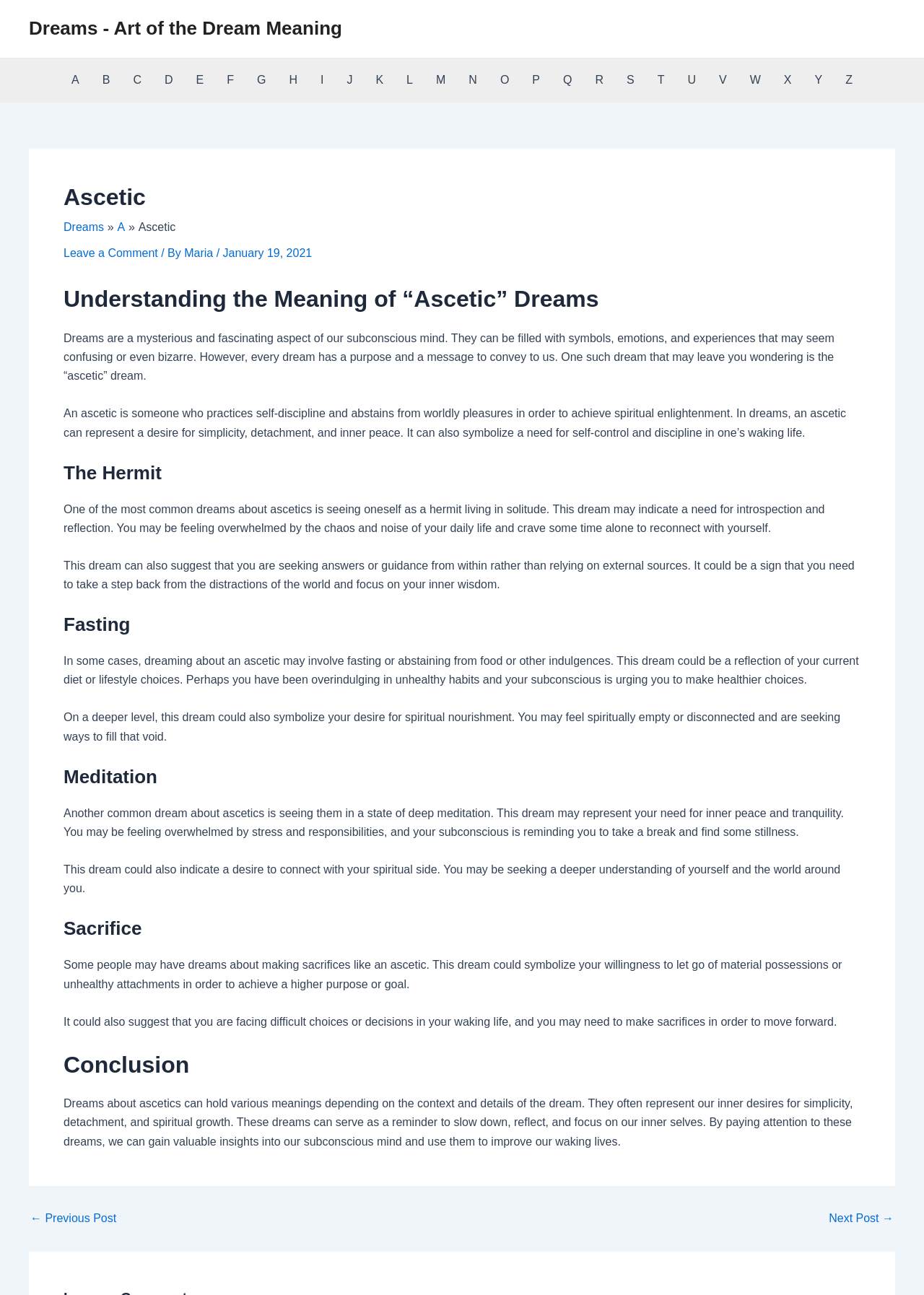Given the element description "← Previous Post", identify the bounding box of the corresponding UI element.

[0.033, 0.937, 0.126, 0.946]